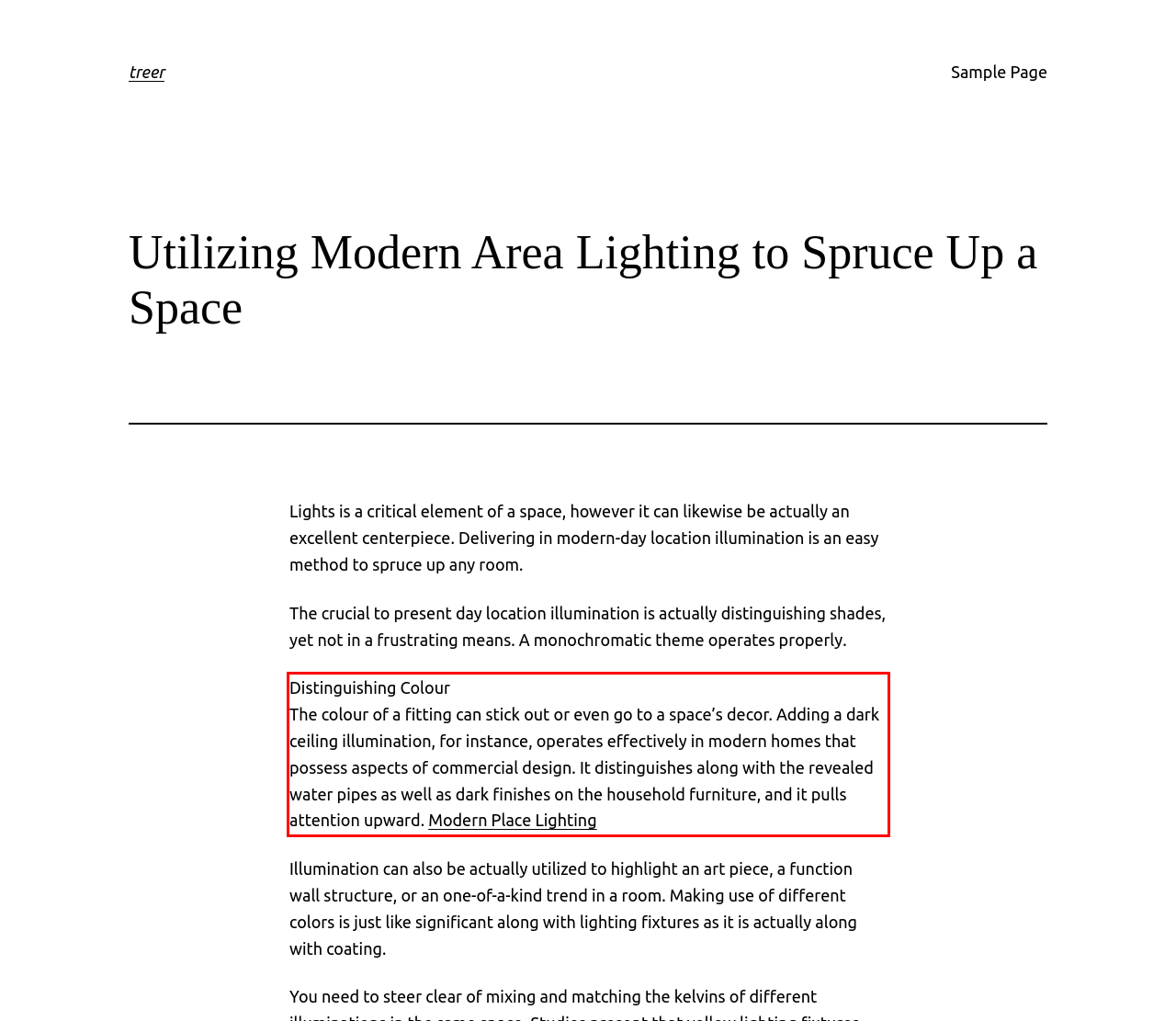Please examine the webpage screenshot and extract the text within the red bounding box using OCR.

Distinguishing Colour The colour of a fitting can stick out or even go to a space’s decor. Adding a dark ceiling illumination, for instance, operates effectively in modern homes that possess aspects of commercial design. It distinguishes along with the revealed water pipes as well as dark finishes on the household furniture, and it pulls attention upward. Modern Place Lighting